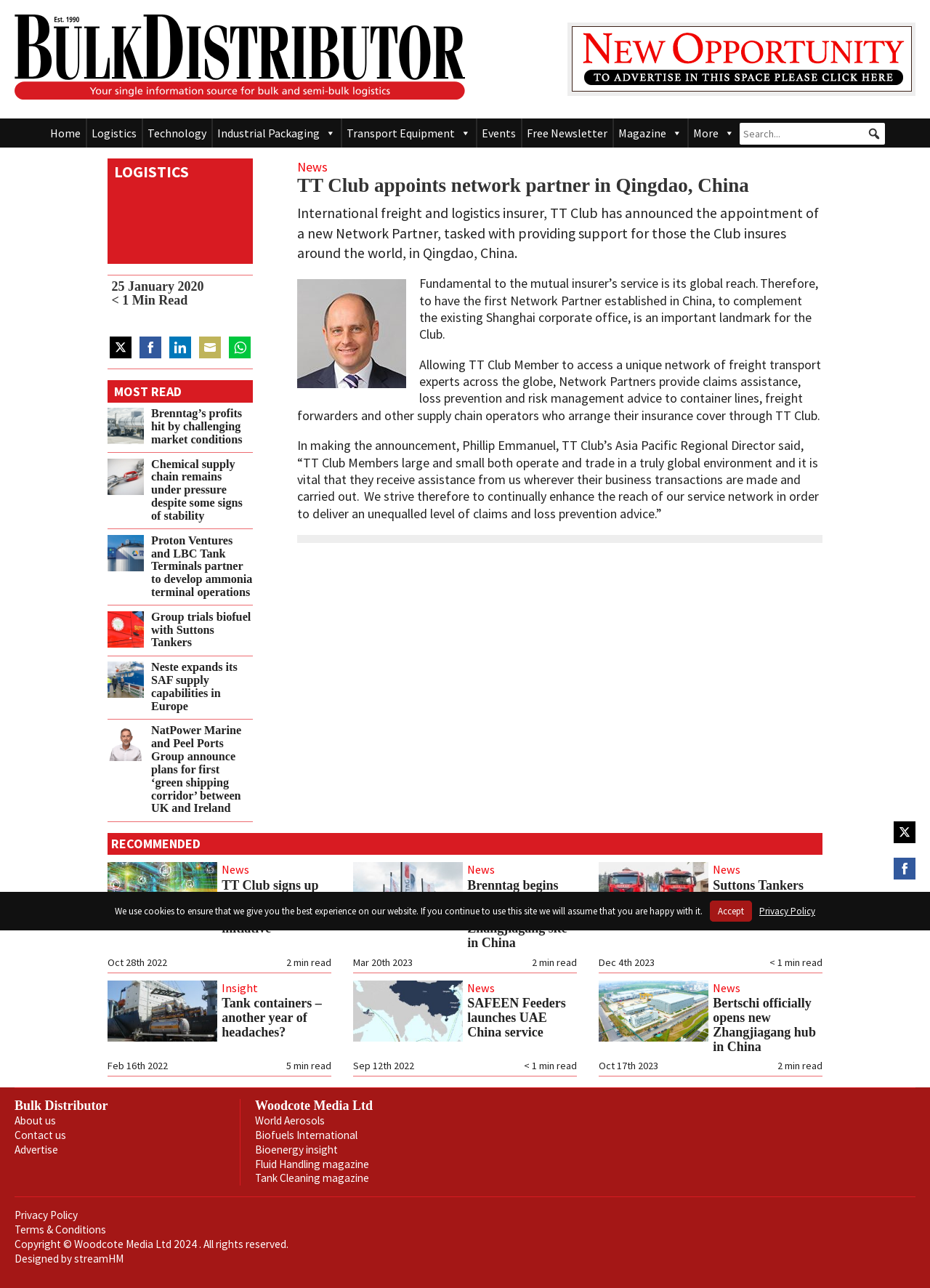Give a detailed explanation of the elements present on the webpage.

The webpage is about TT Club, an international freight and logistics insurer, and its recent appointment of a new Network Partner in Qingdao, China. At the top of the page, there is a navigation menu with links to "Home", "Logistics", "Technology", "Industrial Packaging", "Transport Equipment", "Events", "Free Newsletter", and "Magazine". On the top right, there is a search bar.

The main content of the page is an article about the appointment of the new Network Partner, which is divided into several sections. The first section has a heading "TT Club appoints network partner in Qingdao, China" and a brief description of the appointment. Below this, there is a section with a heading "News" and a brief summary of the article.

The article continues with a section describing the importance of the global reach of TT Club's service, followed by a quote from Phillip Emmanuel, TT Club's Asia Pacific Regional Director. The article then explains the role of Network Partners in providing claims assistance, loss prevention, and risk management advice to container lines, freight forwarders, and other supply chain operators.

Below the main article, there are three recommended news articles, each with an image, a heading, and a brief summary. The first article is about TT Club signing up to the Principles for Sustainable Insurance Initiative, the second is about Brenntag beginning commercial operations at a new site in China, and the third is about the launch of Suttons Tankers China.

On the right side of the page, there are social media sharing links, including Twitter, Facebook, LinkedIn, Email, and WhatsApp.